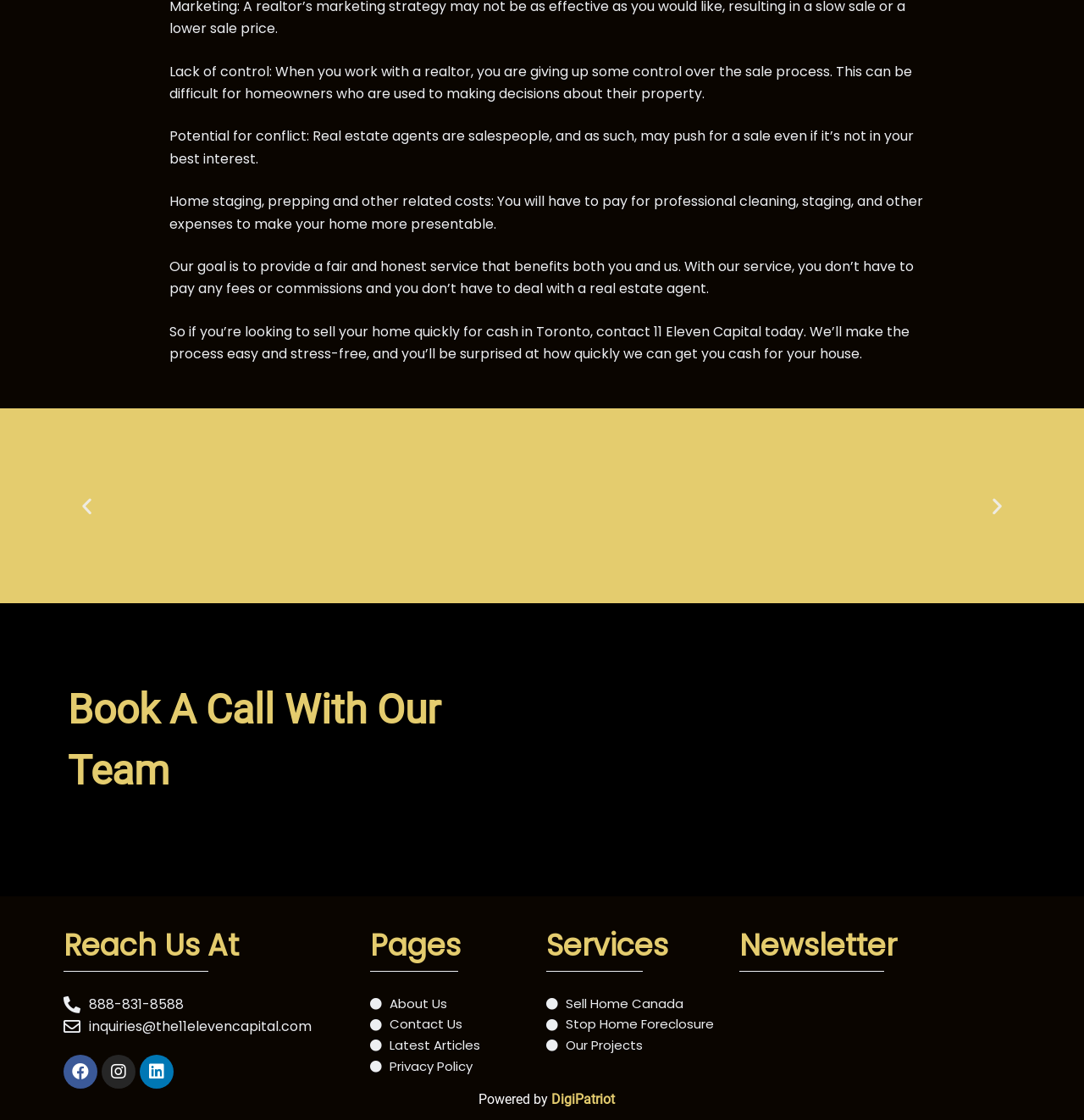What is the main service offered by 11 Eleven Capital?
Look at the screenshot and provide an in-depth answer.

Based on the text content of the webpage, specifically the sentence 'So if you’re looking to sell your home quickly for cash in Toronto, contact 11 Eleven Capital today.', it can be inferred that the main service offered by 11 Eleven Capital is to help homeowners sell their homes quickly for cash.